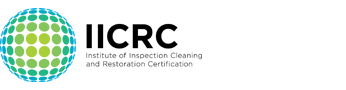Offer a detailed narrative of the image.

The image features the logo of the International Institute of Inspection Cleaning and Restoration Certification (IICRC). The logo is composed of a stylized globe, represented through a series of colorful dots in varying shades of green and blue, symbolizing the organization's global reach and focus on cleanliness and restoration. Beneath the graphic, the acronym "IICRC" is prominently displayed, accompanied by the full name "Institute of Inspection Cleaning and Restoration Certification," highlighting its role in establishing standards and certifications in the cleaning and restoration industries. This logo represents the IICRC's commitment to education and professional excellence in addressing mold and other environmental concerns.